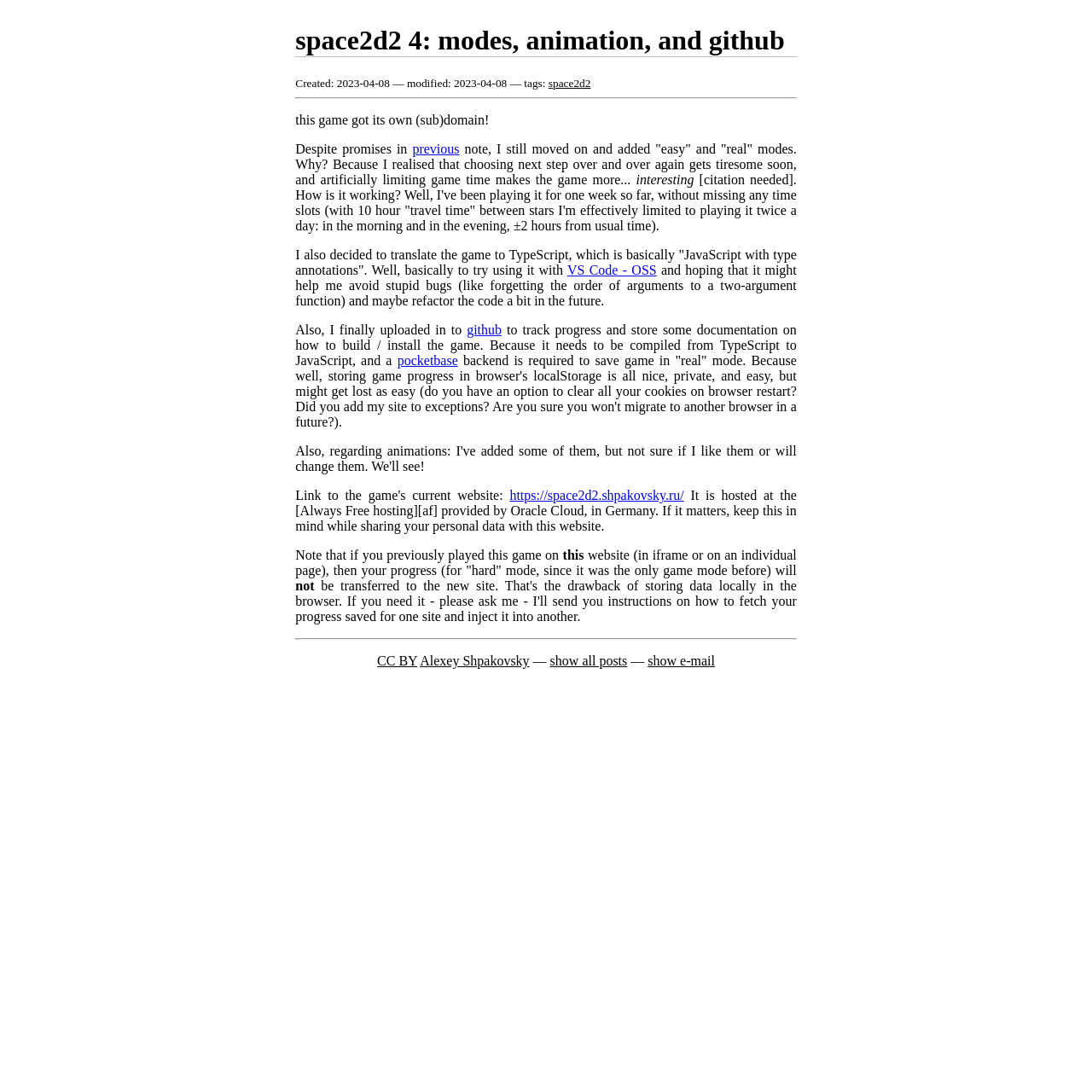What is the purpose of using TypeScript?
Use the information from the image to give a detailed answer to the question.

According to the text, the author decided to translate the game to TypeScript, which is 'JavaScript with type annotations', to avoid stupid bugs, such as forgetting the order of arguments to a two-argument function, and maybe refactor the code a bit in the future.